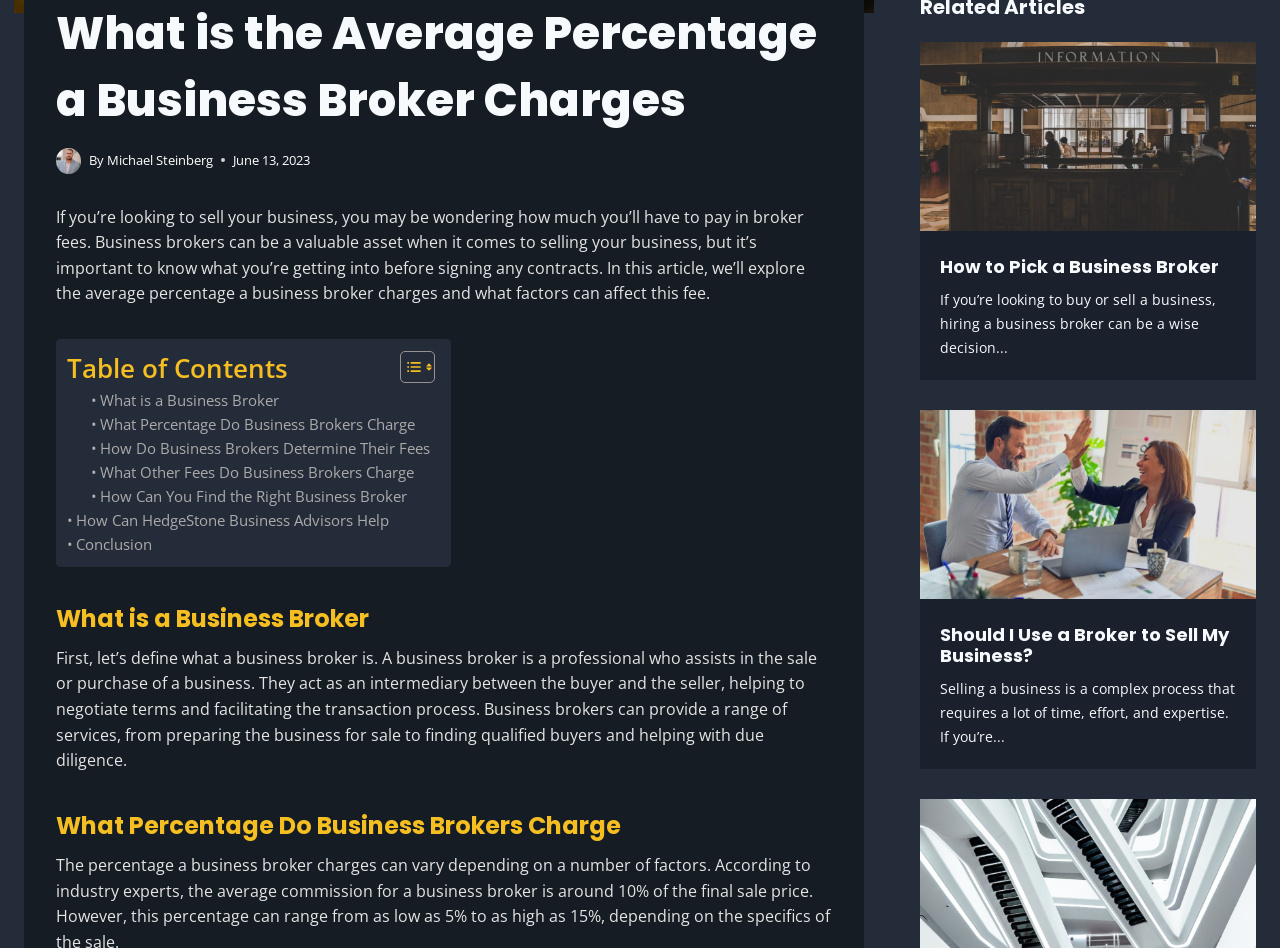Locate the UI element described by Michael Steinberg in the provided webpage screenshot. Return the bounding box coordinates in the format (top-left x, top-left y, bottom-right x, bottom-right y), ensuring all values are between 0 and 1.

[0.084, 0.159, 0.167, 0.178]